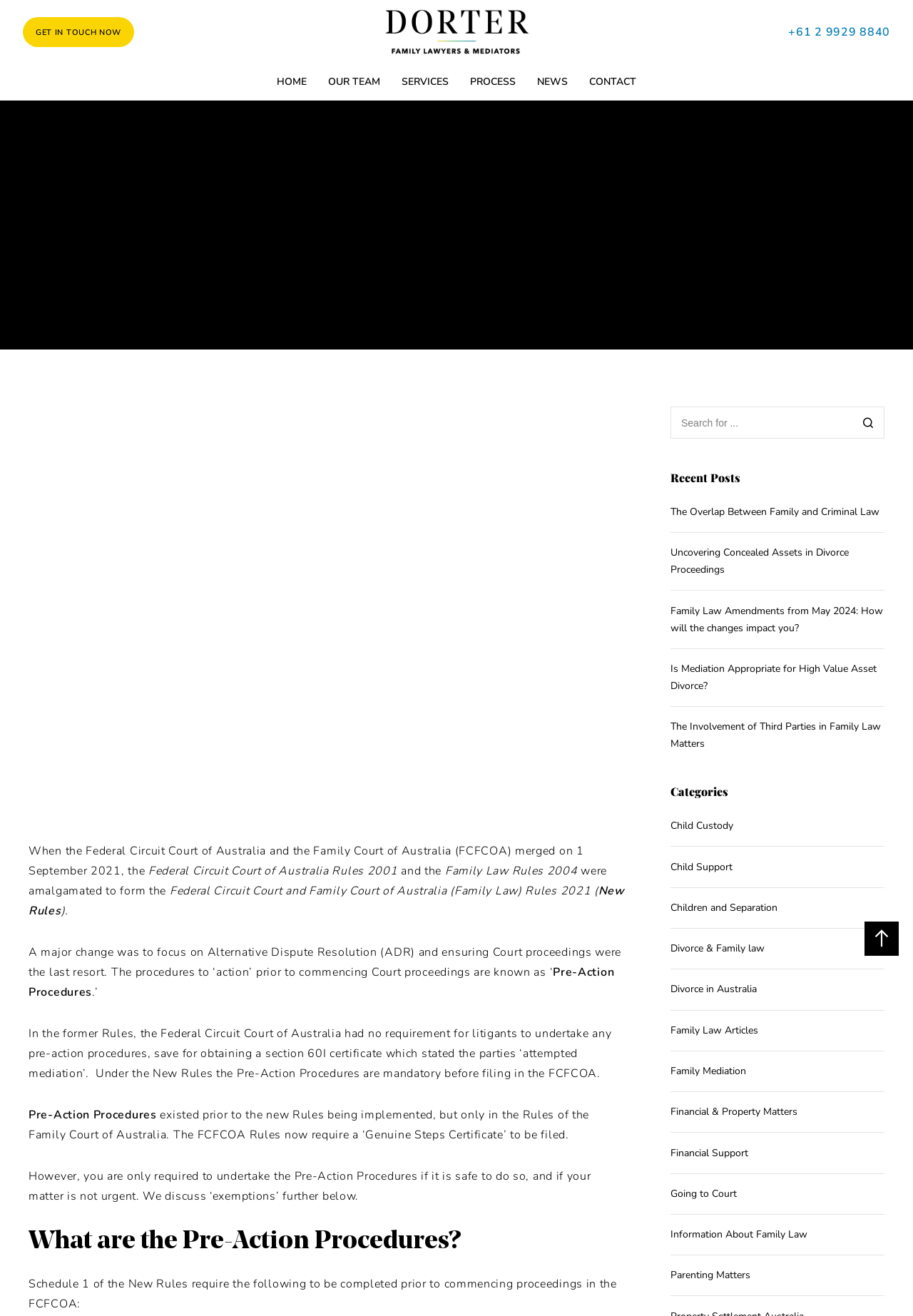Please identify the bounding box coordinates of the element on the webpage that should be clicked to follow this instruction: "Click the 'HOME' link". The bounding box coordinates should be given as four float numbers between 0 and 1, formatted as [left, top, right, bottom].

[0.291, 0.049, 0.348, 0.076]